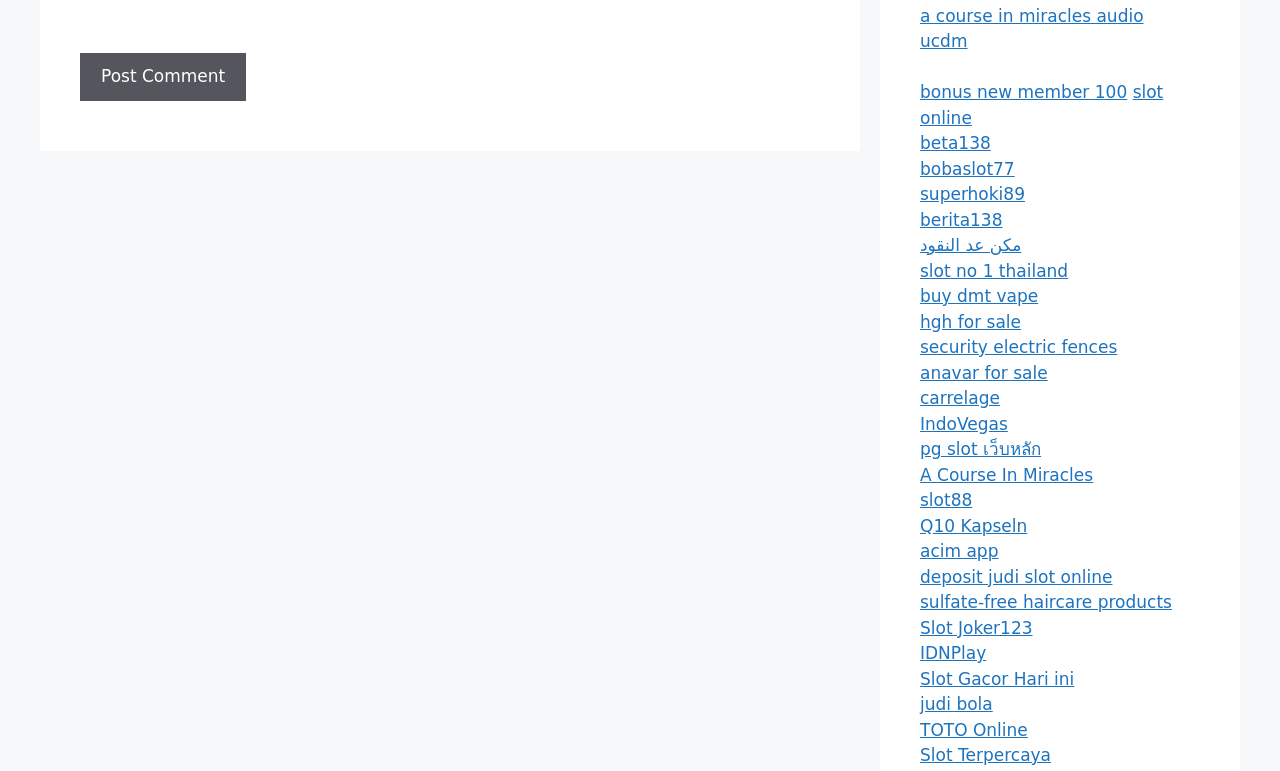Given the element description "deposit judi slot online" in the screenshot, predict the bounding box coordinates of that UI element.

[0.719, 0.735, 0.869, 0.761]